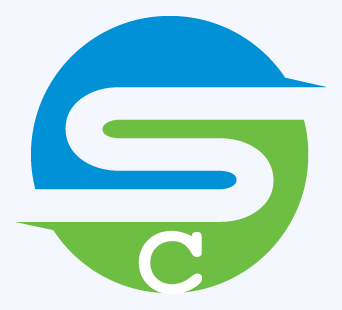Provide a thorough description of the contents of the image.

This image features a modern logo that creatively incorporates both blue and green colors. The design prominently showcases the stylized initials "S" and "C," with the "S" formed by a blue wave-like graphic that curves elegantly across the logo. Below it, the "C" is depicted in white against a vibrant green backdrop, suggesting freshness and cleanliness. The circular shape of the logo evokes a sense of community and sustainability, aligning well with the themes of a cleaning service. This logo represents "Simply Clean Maintenance Co," a company dedicated to providing commercial cleaning services, emphasizing efficiency and professionalism in their branding.